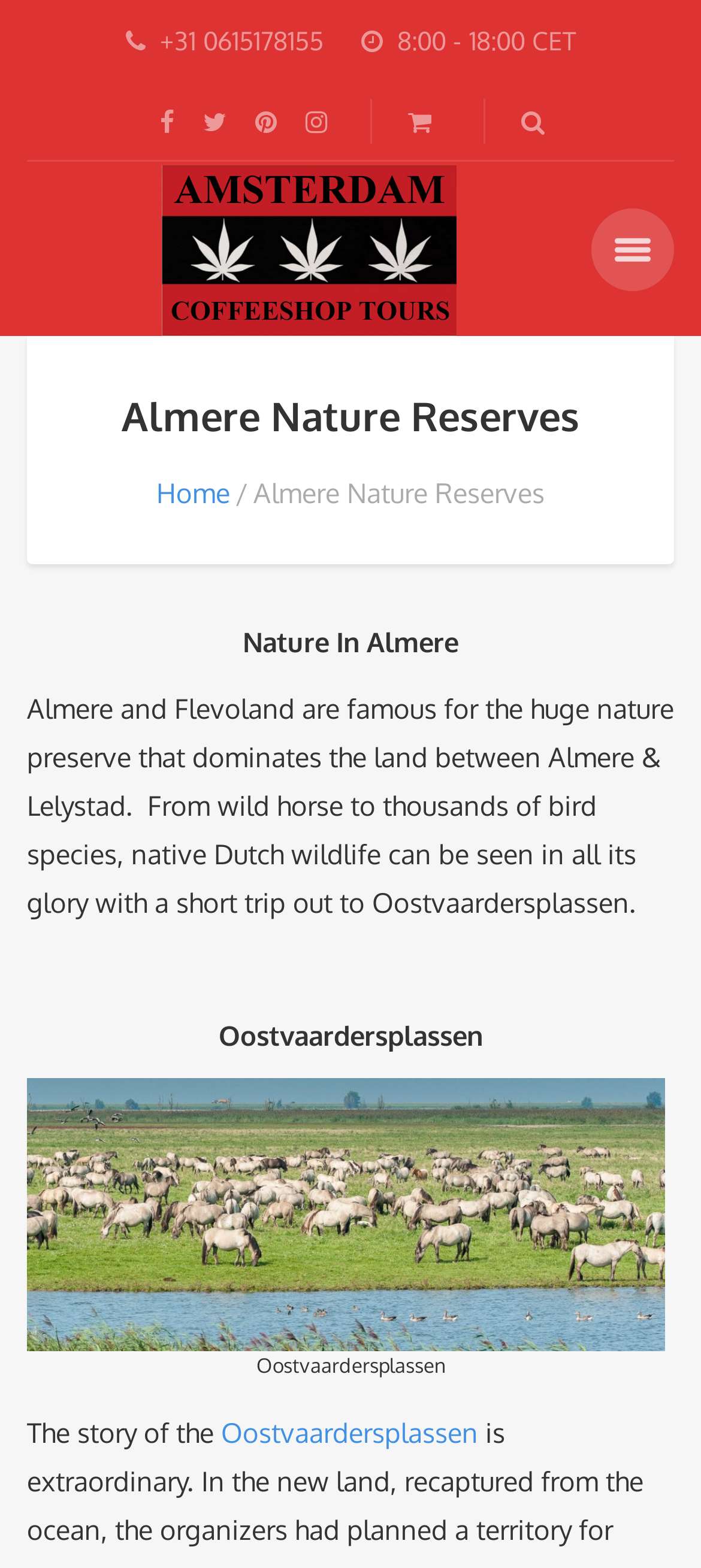What is the topic of the webpage?
Please analyze the image and answer the question with as much detail as possible.

The topic of the webpage can be determined by reading the heading element, which states 'Almere Nature Reserves'. This heading is prominent and summarizes the main topic of the webpage.